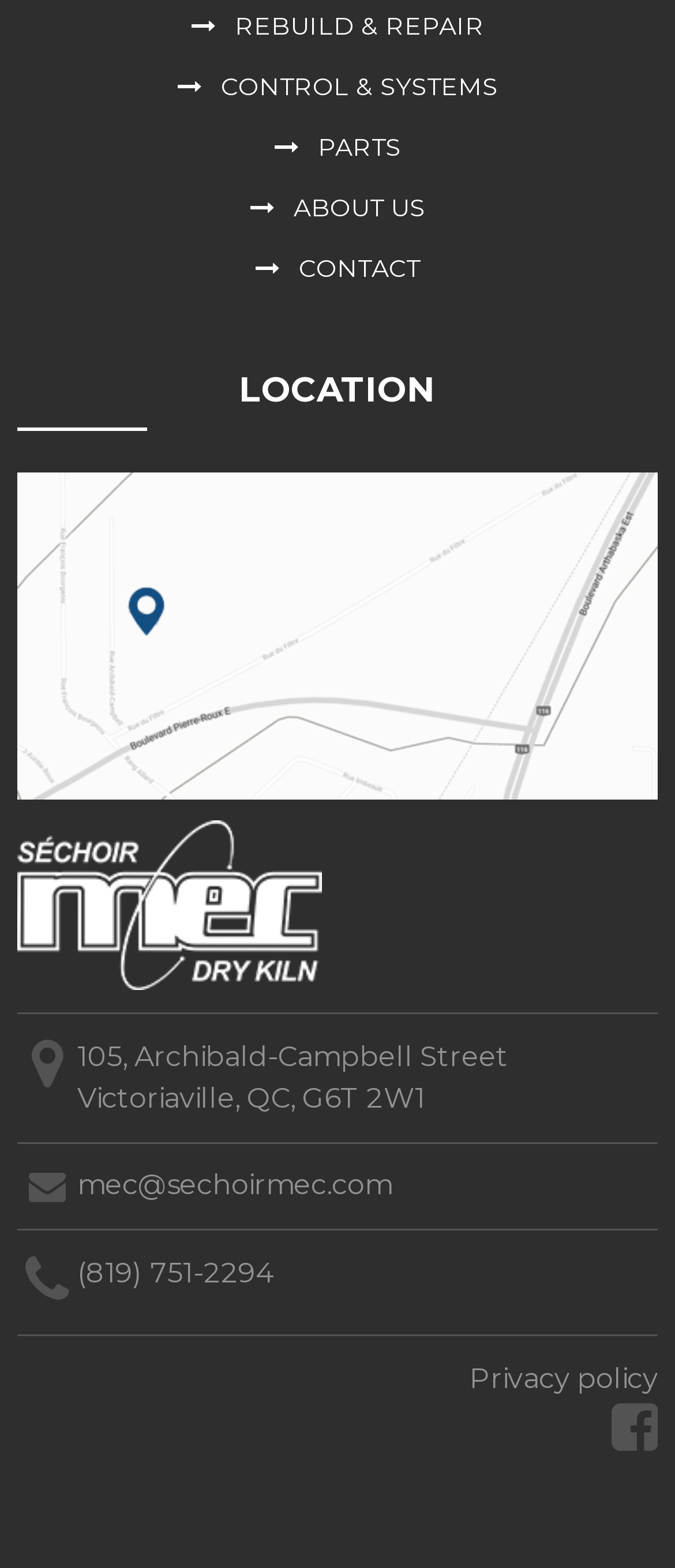Show the bounding box coordinates of the region that should be clicked to follow the instruction: "Contact us via email."

[0.115, 0.745, 0.581, 0.766]